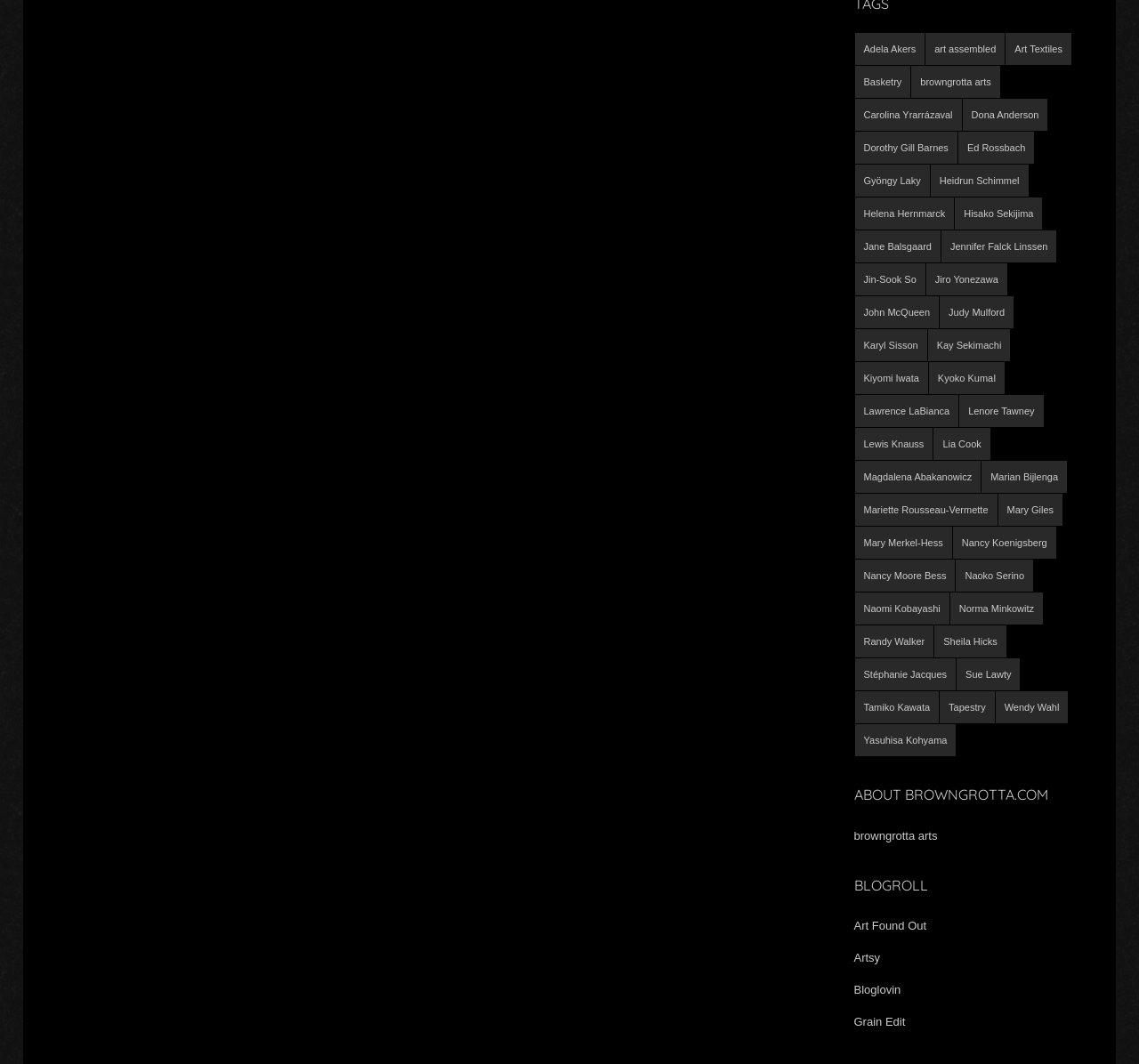Locate the bounding box coordinates of the element you need to click to accomplish the task described by this instruction: "Check out Grain Edit".

[0.75, 0.954, 0.795, 0.967]